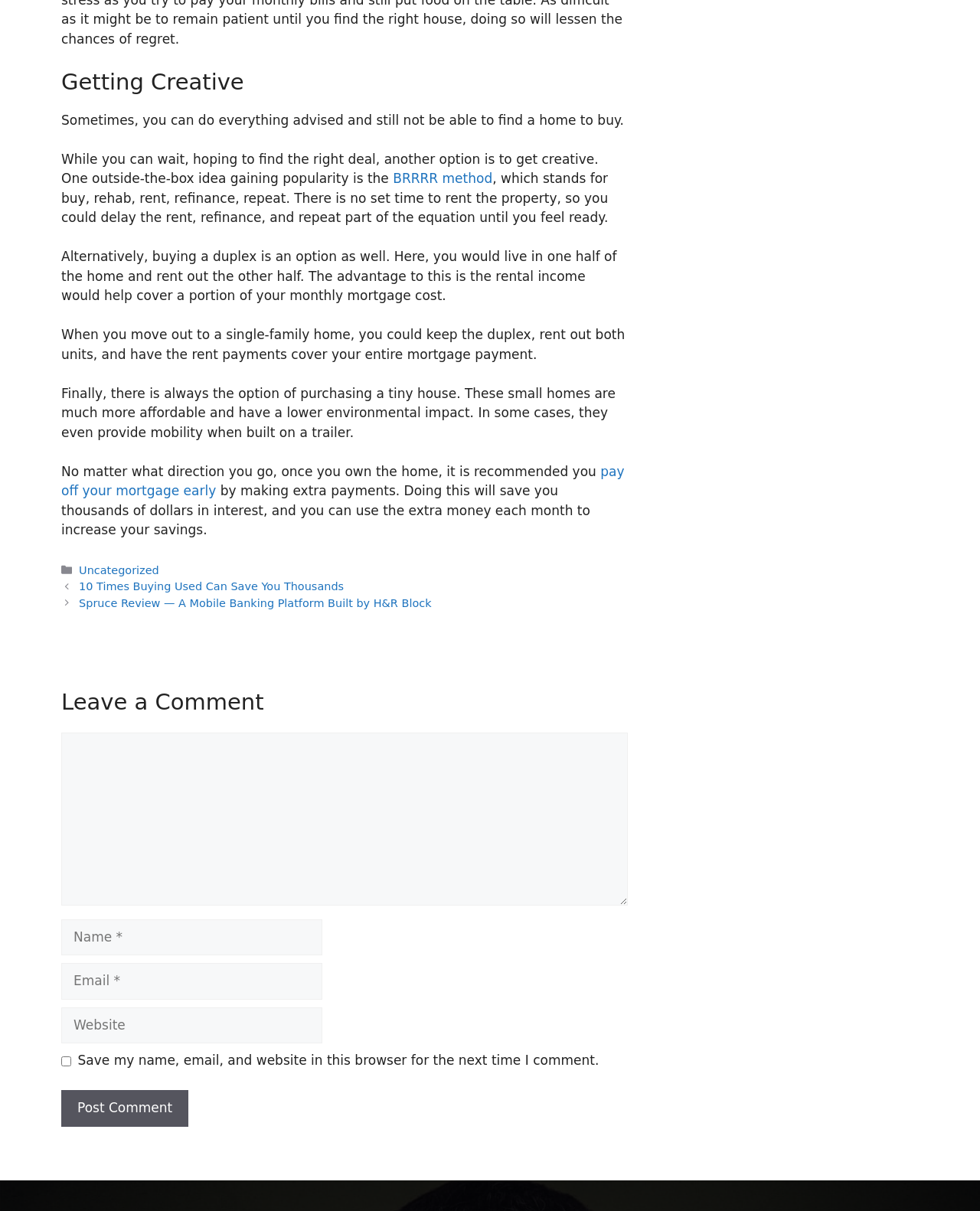Locate the bounding box coordinates of the clickable element to fulfill the following instruction: "Click the 'Previous' button". Provide the coordinates as four float numbers between 0 and 1 in the format [left, top, right, bottom].

[0.081, 0.479, 0.354, 0.489]